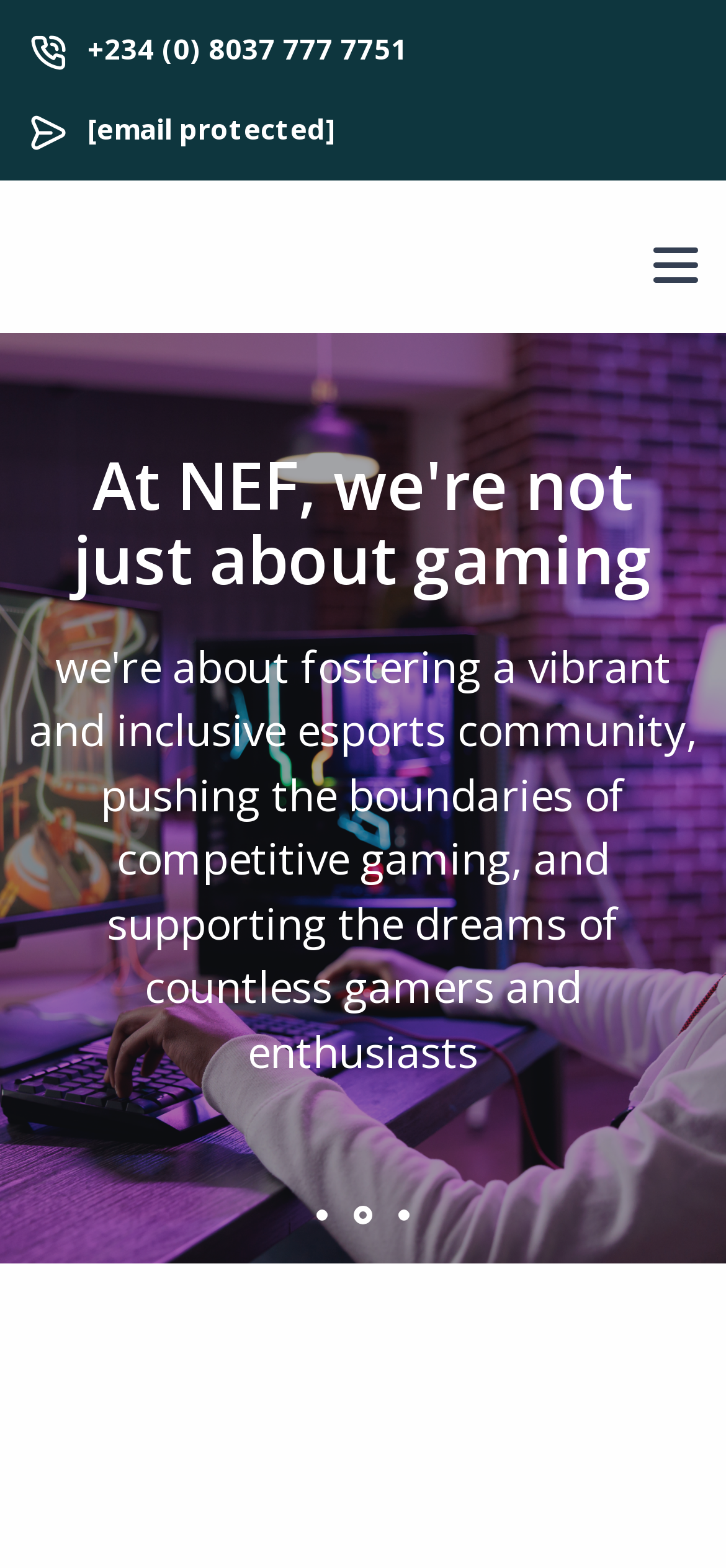How can I contact NEF?
Based on the visual details in the image, please answer the question thoroughly.

I found a link element with the label 'Contact Us' located under the heading 'Driving STEAM Education'. This link suggests that I can contact NEF by clicking on it.